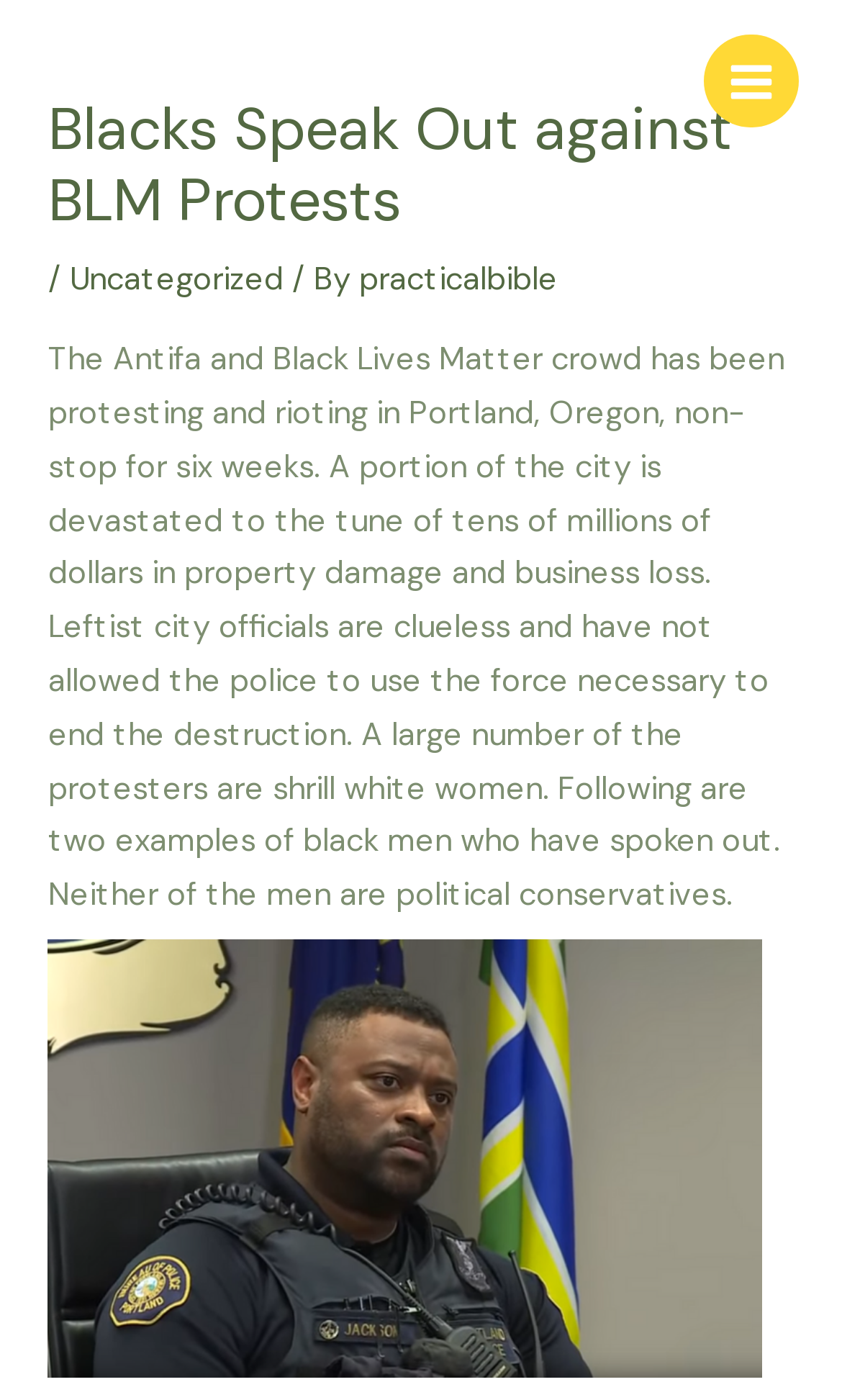Please specify the bounding box coordinates in the format (top-left x, top-left y, bottom-right x, bottom-right y), with values ranging from 0 to 1. Identify the bounding box for the UI component described as follows: Uncategorized

[0.083, 0.186, 0.337, 0.215]